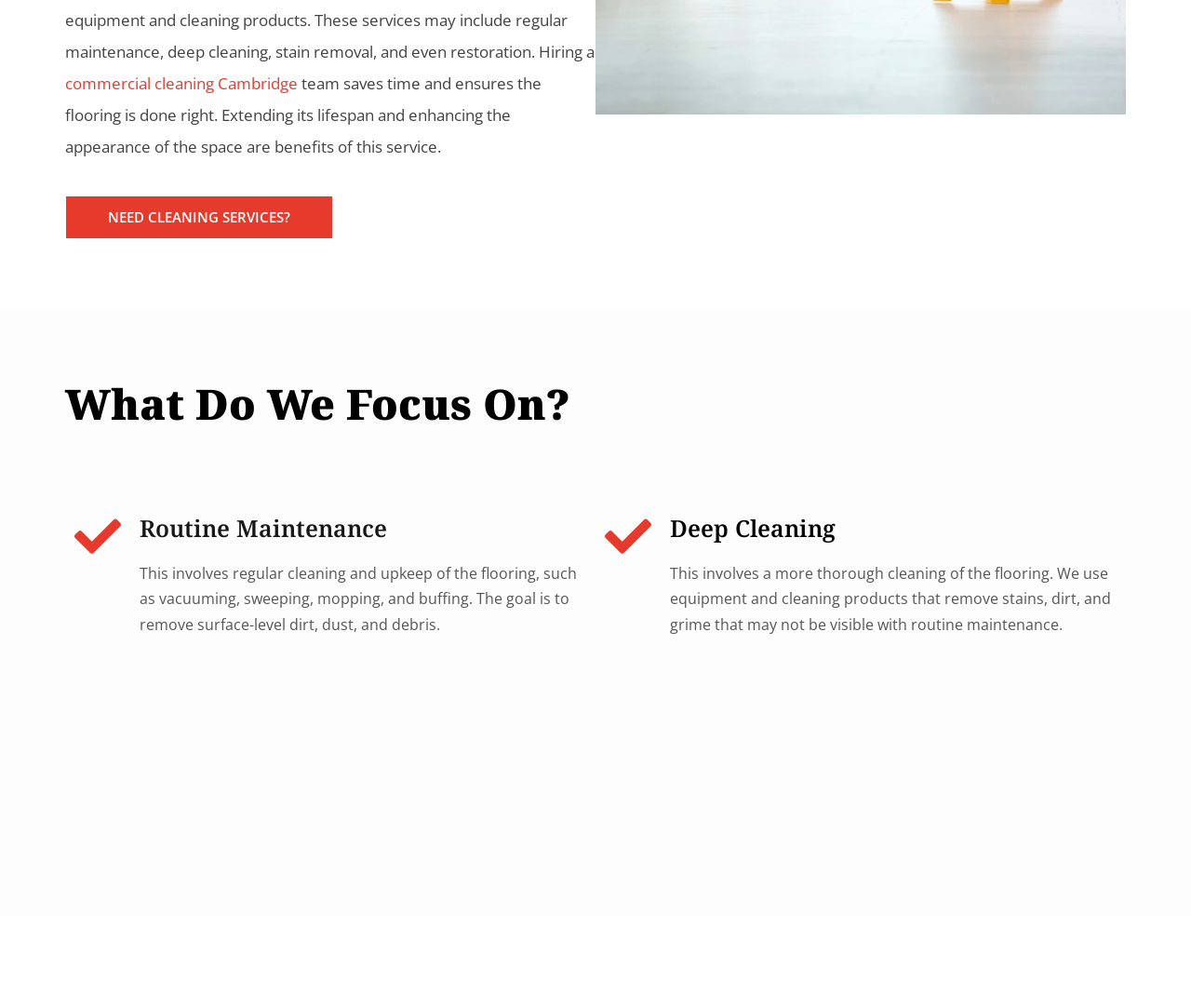Provide the bounding box coordinates of the HTML element described as: "Carpet and Upholstery Cleaning". The bounding box coordinates should be four float numbers between 0 and 1, i.e., [left, top, right, bottom].

[0.832, 0.158, 0.98, 0.193]